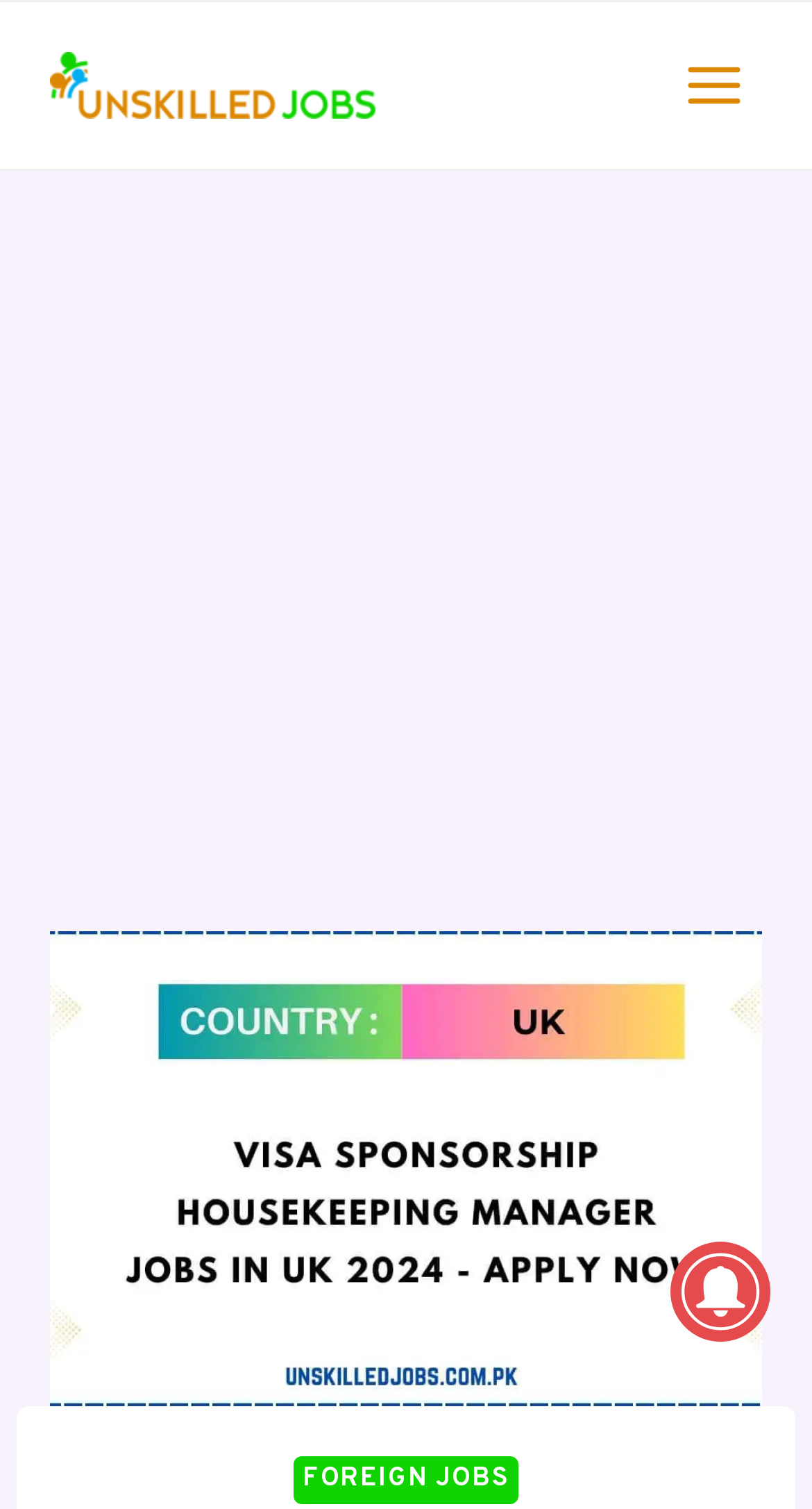Please reply to the following question using a single word or phrase: 
Is there a menu button on the page?

Yes